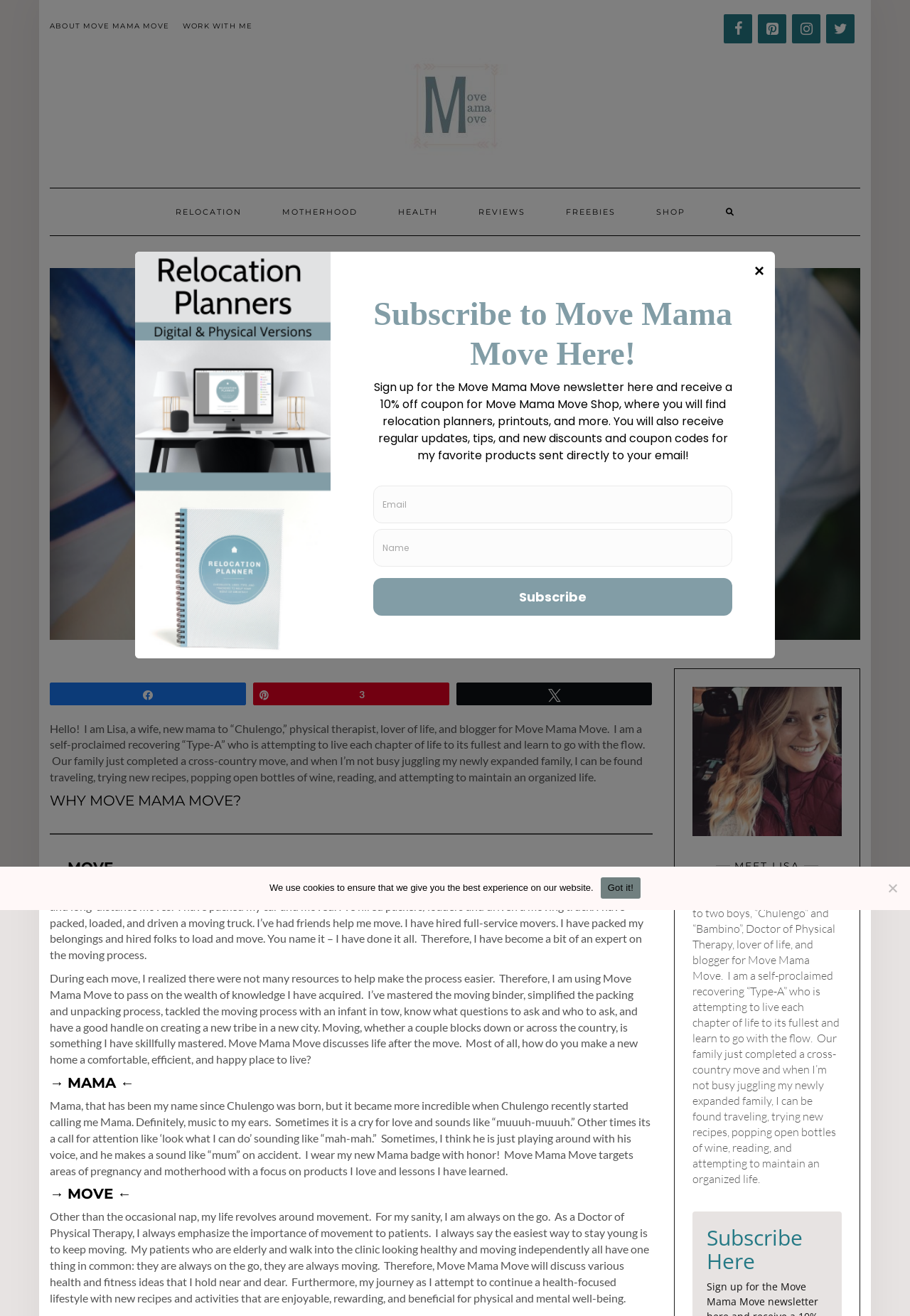Extract the main title from the webpage and generate its text.

ABOUT MOVE MAMA MOVE